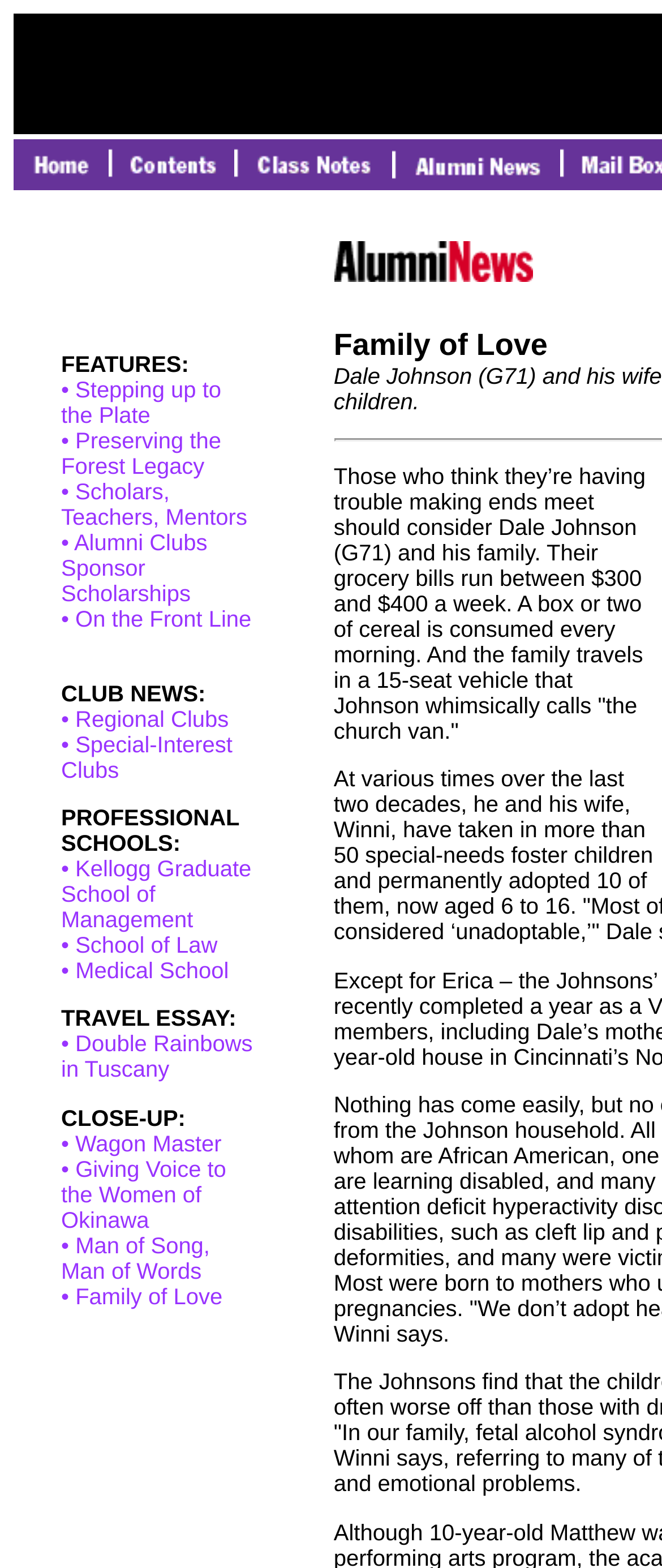Pinpoint the bounding box coordinates of the clickable element to carry out the following instruction: "read the travel essay about Double Rainbows in Tuscany."

[0.092, 0.658, 0.382, 0.69]